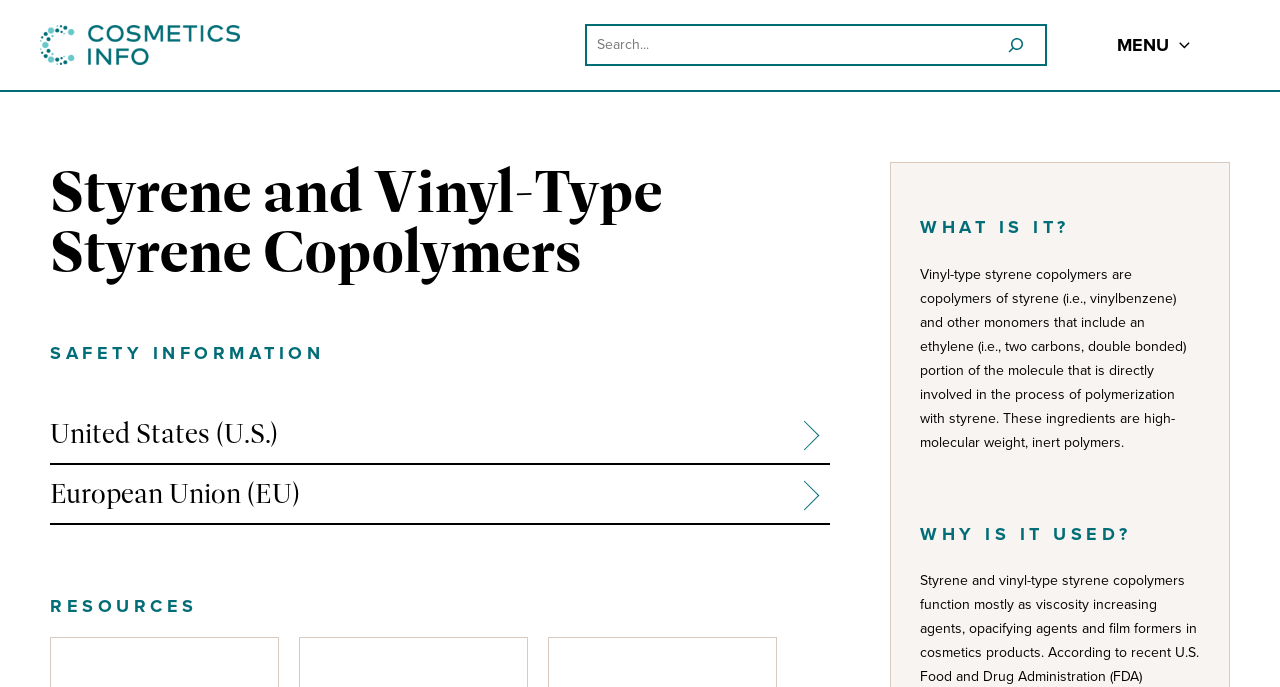What is the purpose of the search box?
Using the image as a reference, give a one-word or short phrase answer.

To search the website